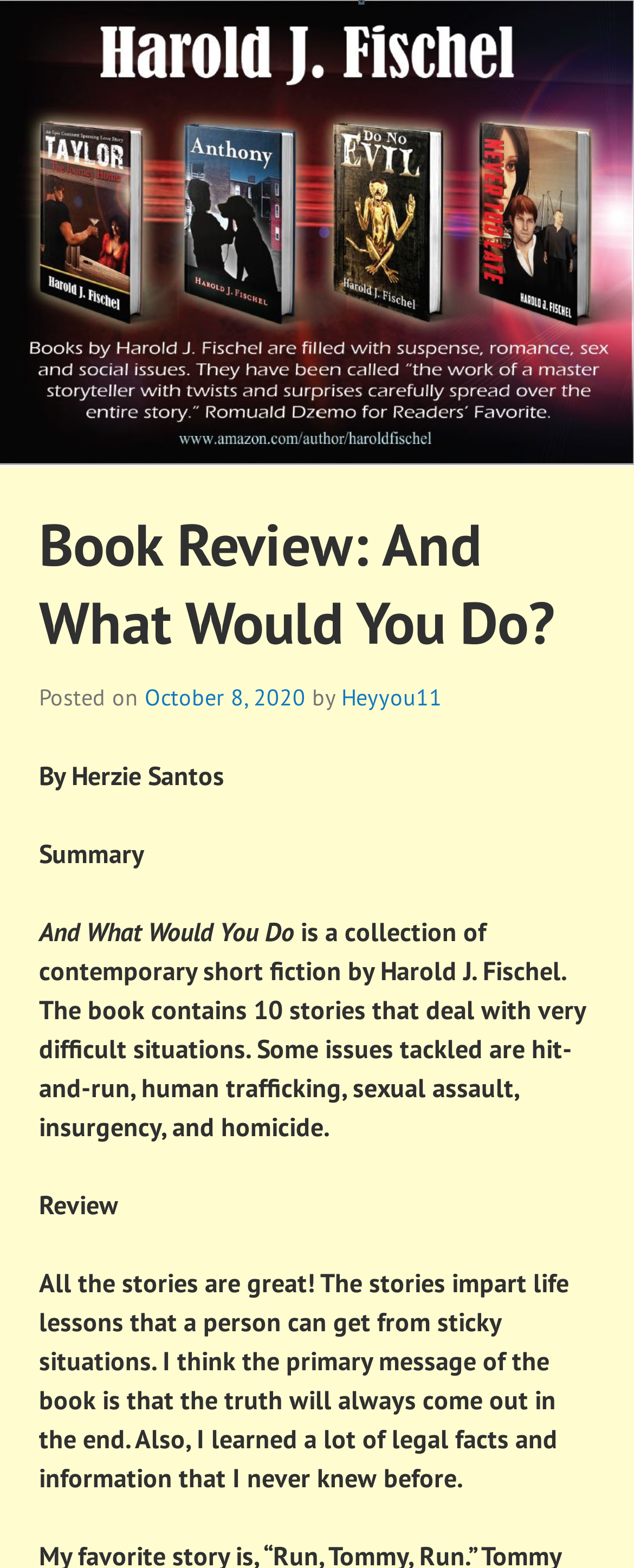Respond to the question below with a single word or phrase:
What is the author of the book being reviewed?

Harold J. Fischel